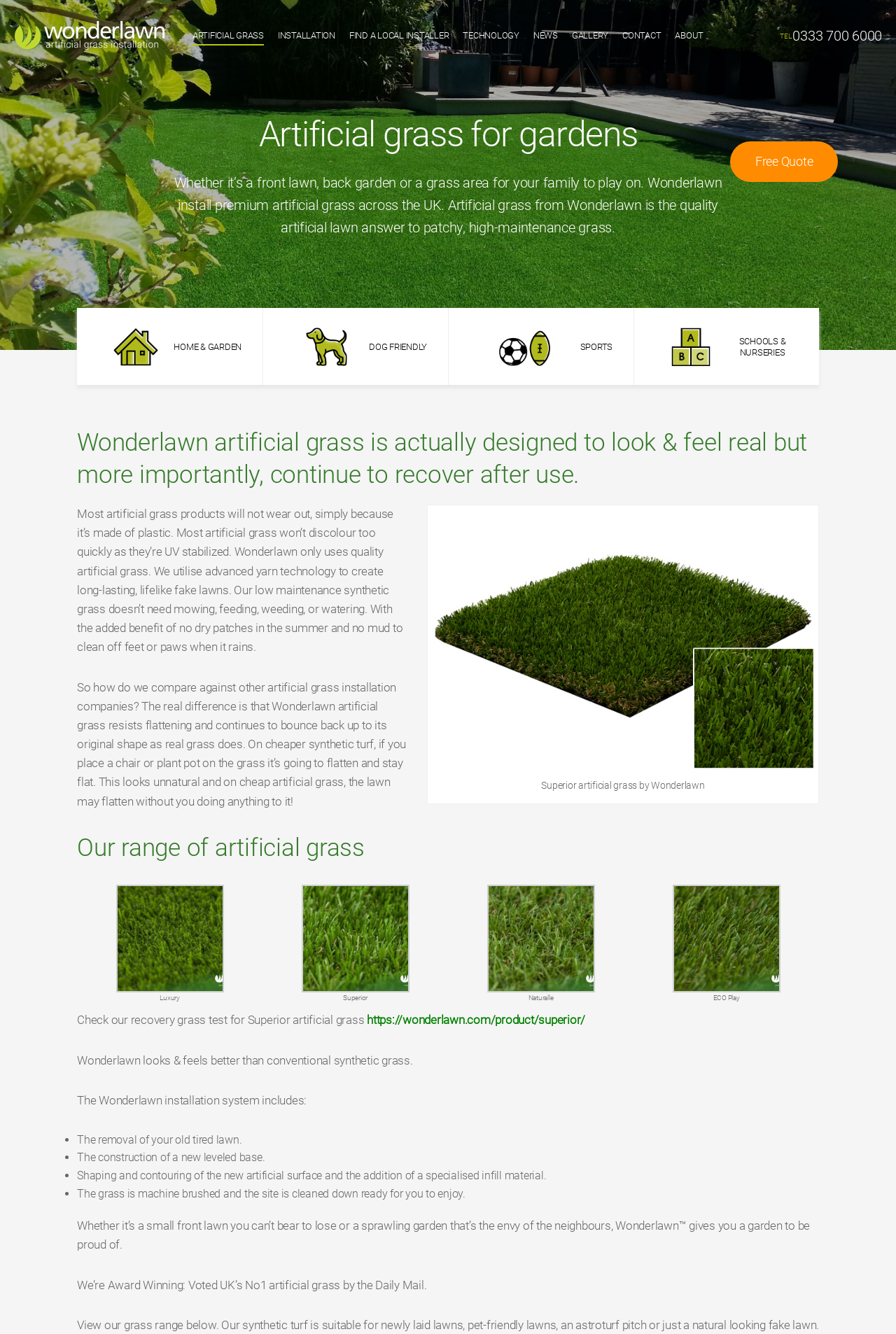Identify the bounding box coordinates of the clickable region required to complete the instruction: "Learn more about 'Superior artificial grass'". The coordinates should be given as four float numbers within the range of 0 and 1, i.e., [left, top, right, bottom].

[0.48, 0.479, 0.911, 0.485]